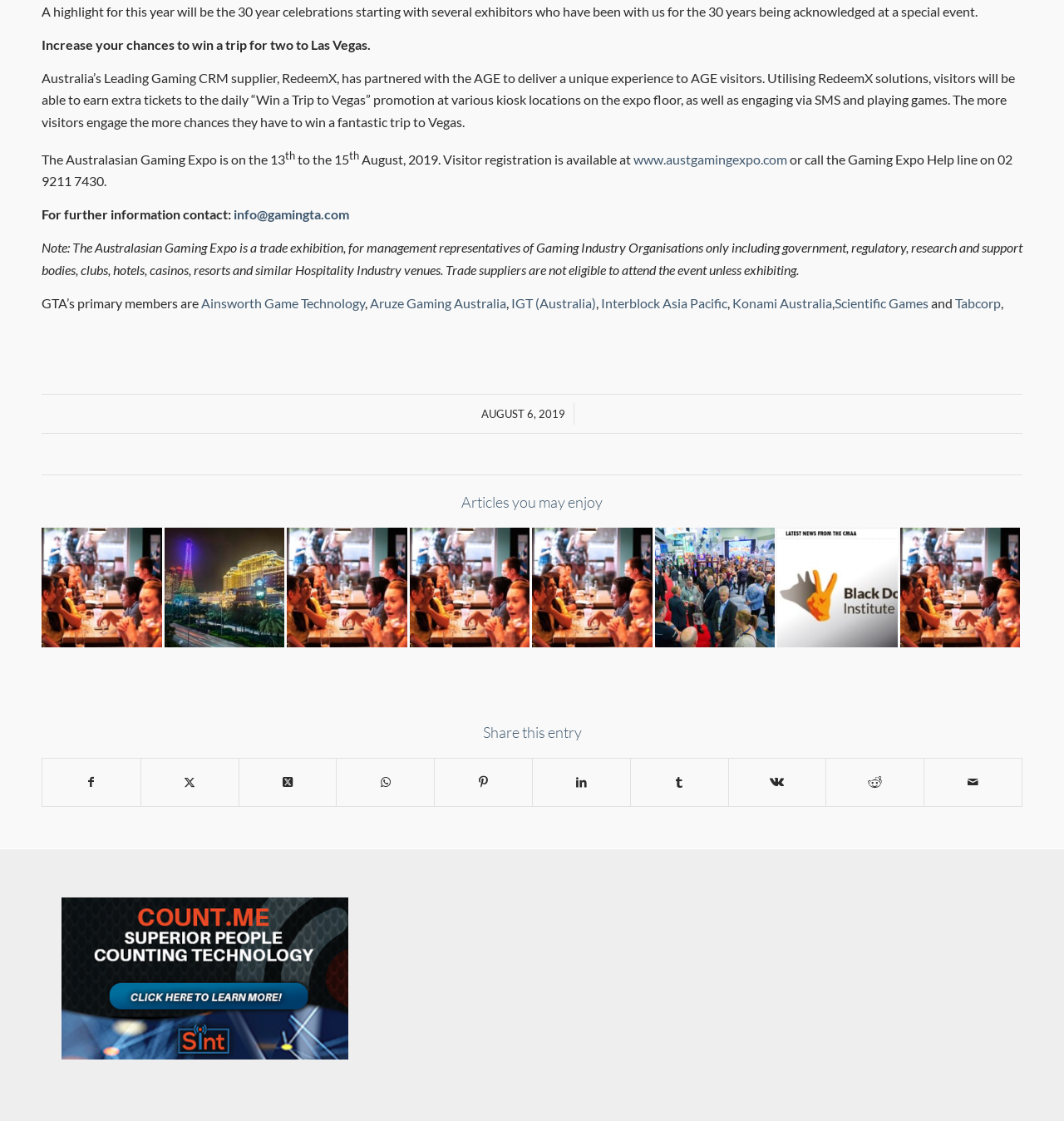Pinpoint the bounding box coordinates of the clickable element needed to complete the instruction: "Get further information". The coordinates should be provided as four float numbers between 0 and 1: [left, top, right, bottom].

[0.22, 0.184, 0.328, 0.198]